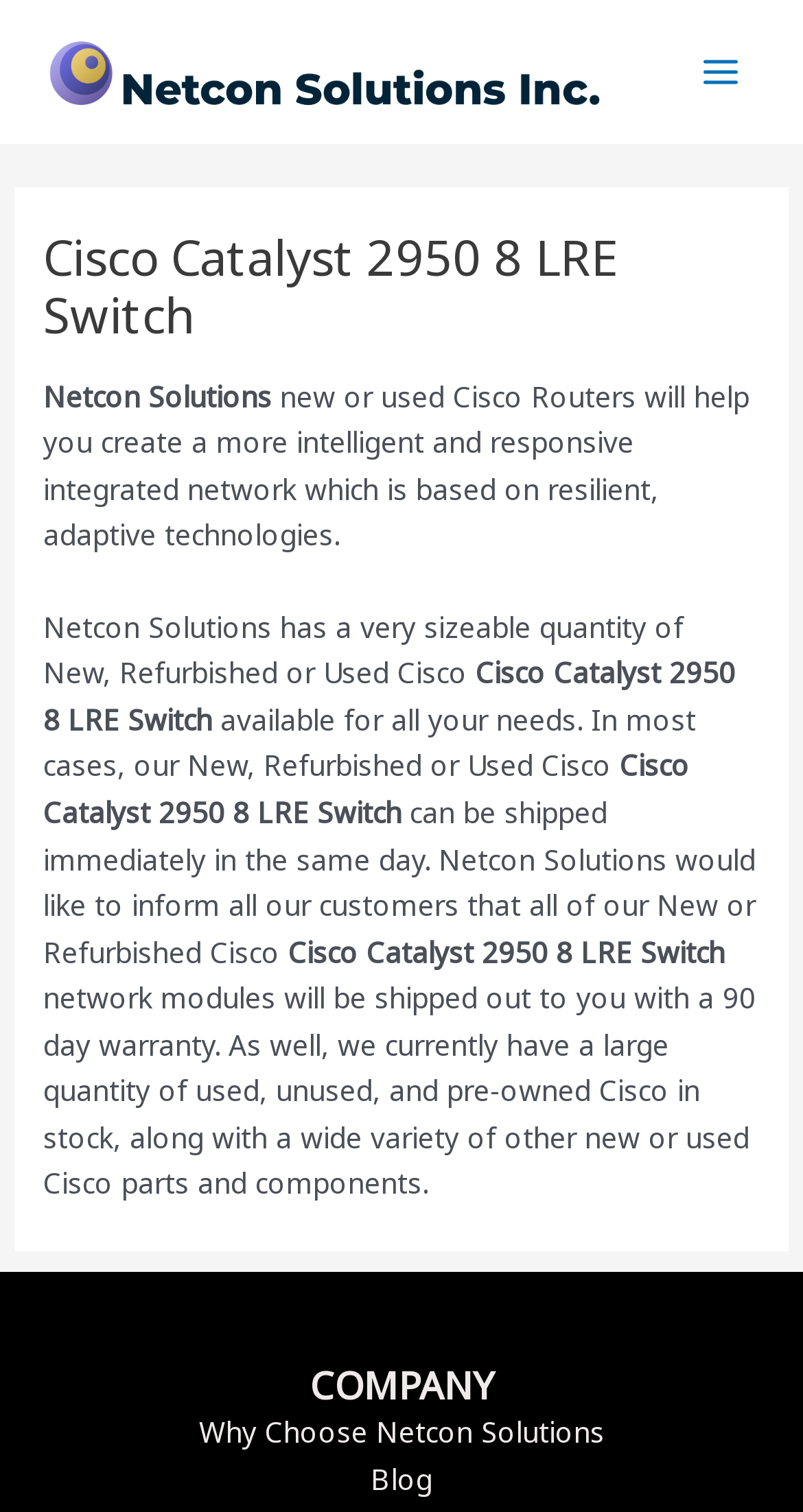Provide a single word or phrase answer to the question: 
Are used products available?

Yes